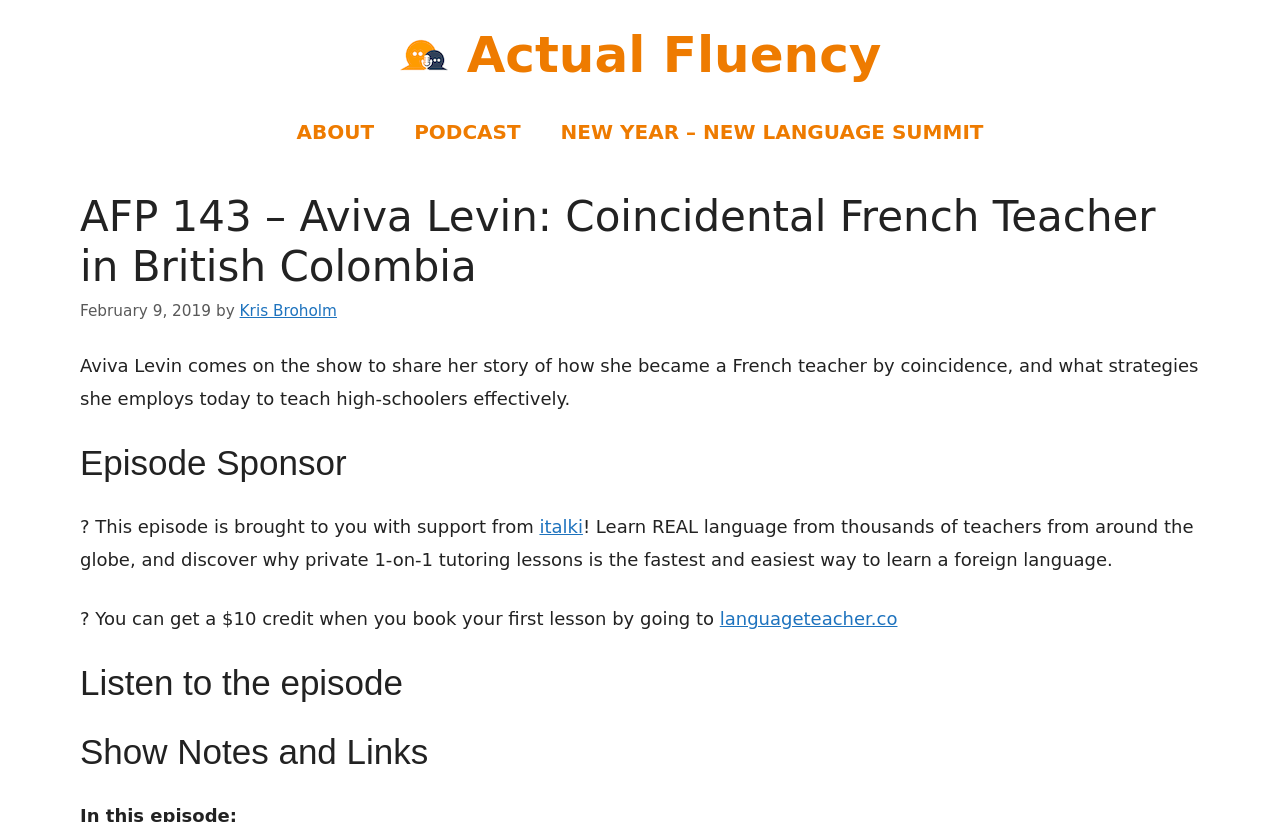Write an extensive caption that covers every aspect of the webpage.

This webpage is about an episode of the Actual Fluency Podcast (AFP) featuring Aviva Levin, a French teacher who shares her story of becoming a teacher by coincidence. 

At the top of the page, there is a banner with the site's name, "Actual Fluency", accompanied by two links to the site and an image of the Actual Fluency logo. Below the banner, there is a primary navigation menu with links to "ABOUT", "PODCAST", and "NEW YEAR – NEW LANGUAGE SUMMIT".

The main content of the page is divided into sections. The first section has a heading with the episode title, "AFP 143 – Aviva Levin: Coincidental French Teacher in British Colombia", along with the episode's release date, "February 9, 2019", and the host's name, "Kris Broholm". 

Below the episode title, there is a brief summary of the episode, describing Aviva Levin's story and teaching strategies. 

The next section is sponsored by italki, a language learning platform, and includes a brief description of the platform and a link to sign up. 

Further down, there are headings for "Listen to the episode" and "Show Notes and Links", but the actual content of these sections is not provided in the accessibility tree.